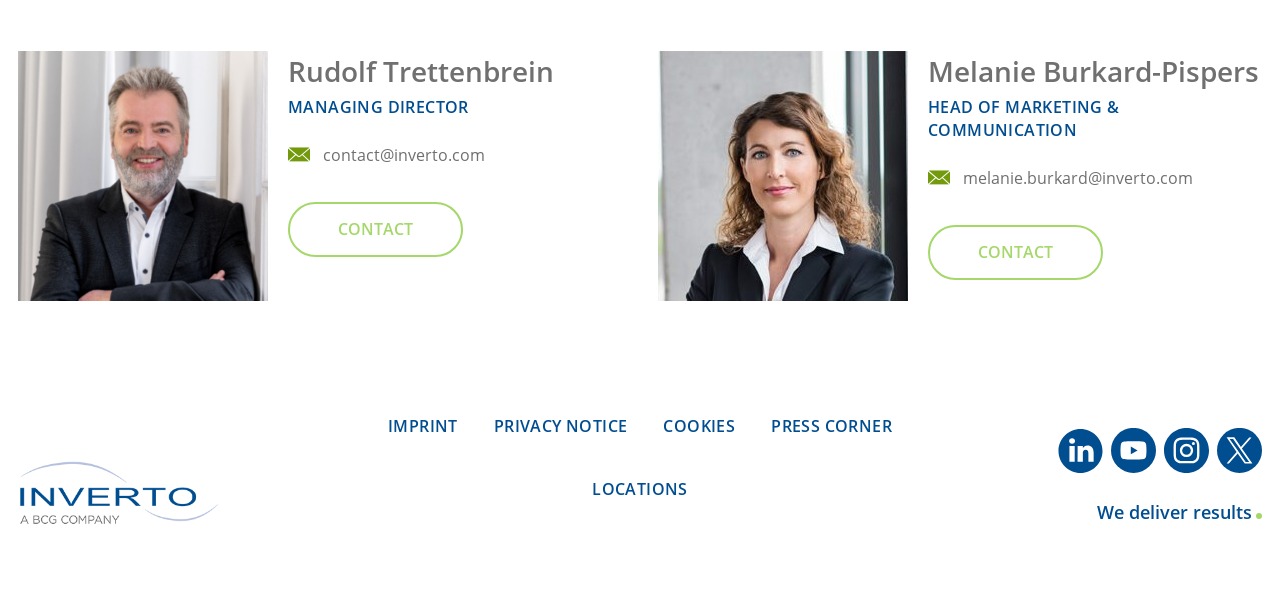Using floating point numbers between 0 and 1, provide the bounding box coordinates in the format (top-left x, top-left y, bottom-right x, bottom-right y). Locate the UI element described here: Press Corner

[0.603, 0.684, 0.697, 0.72]